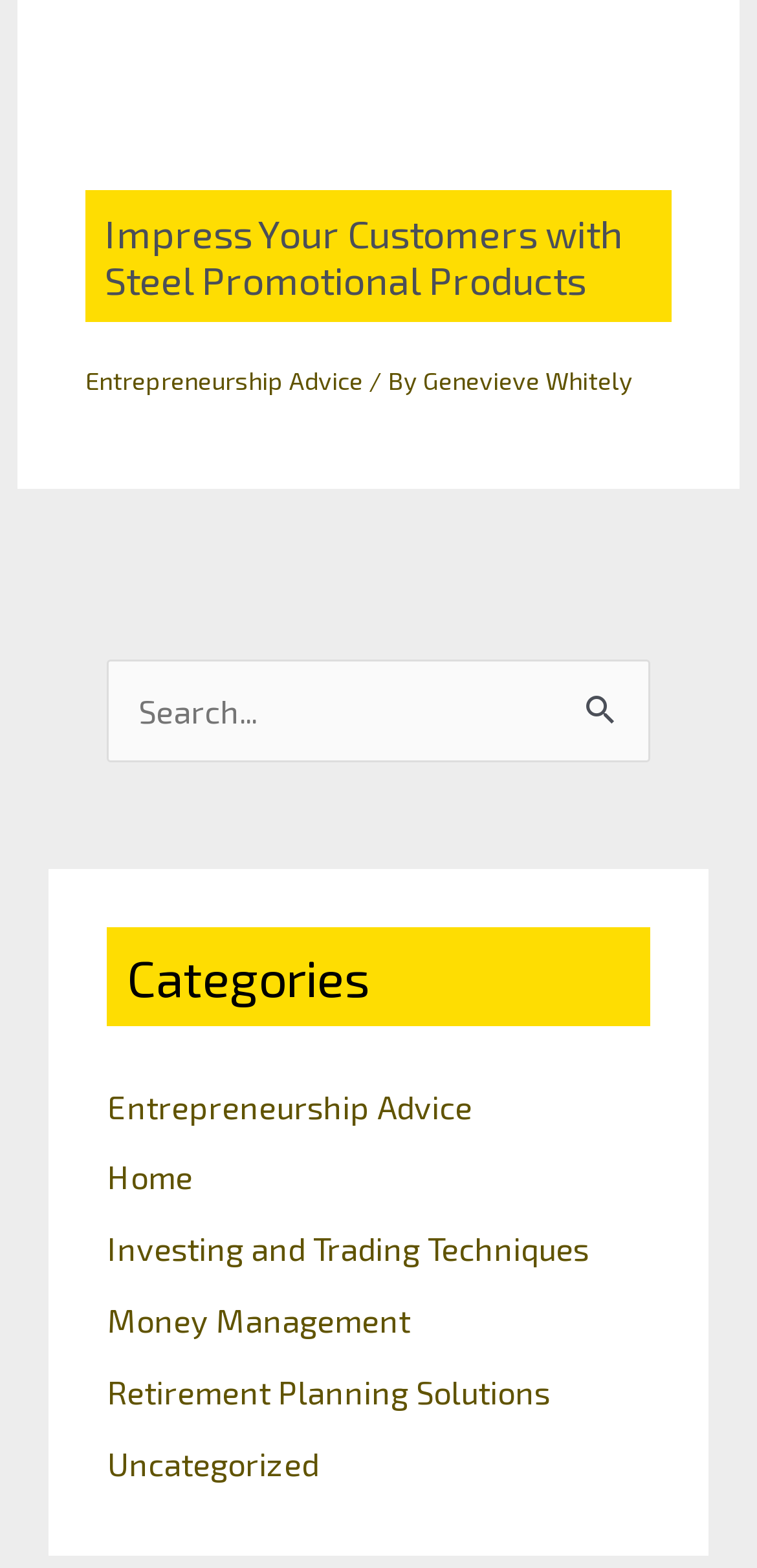Please answer the following question using a single word or phrase: 
How many links are there in the navigation section?

6